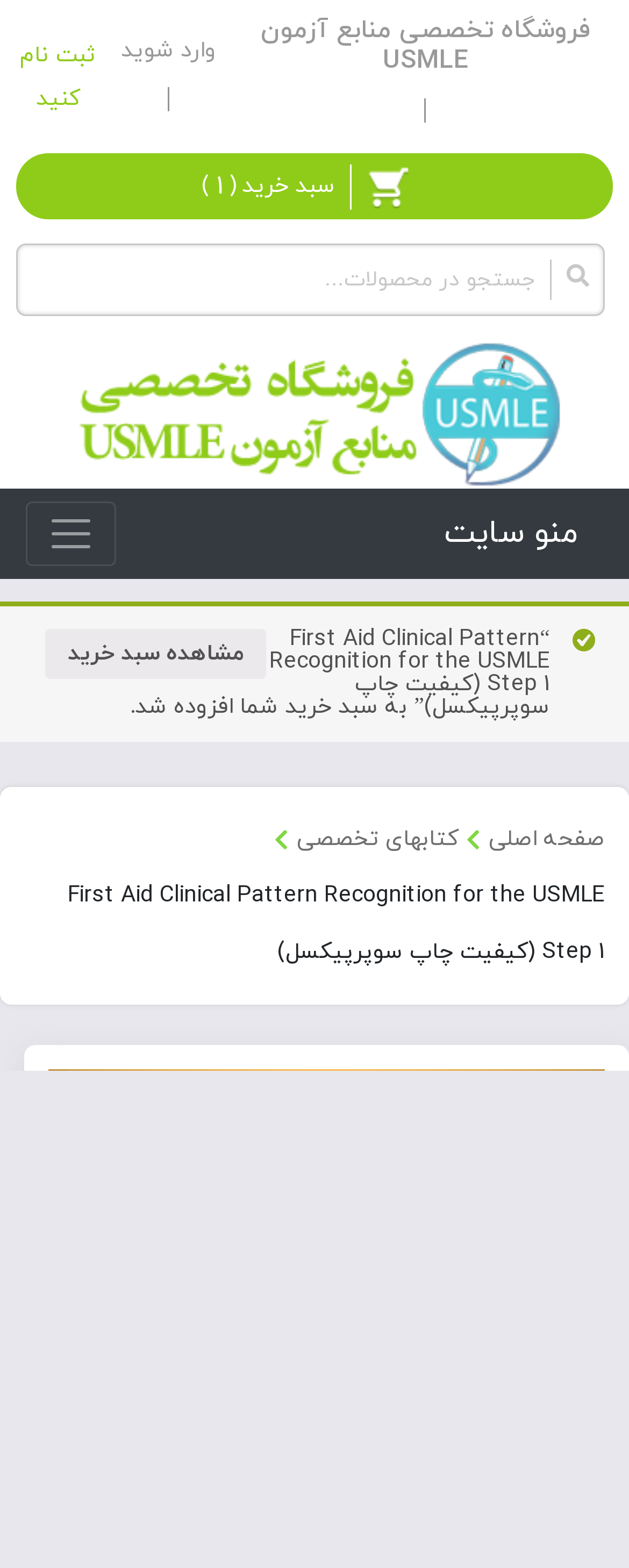Locate the bounding box coordinates of the area where you should click to accomplish the instruction: "go to login page".

[0.193, 0.018, 0.344, 0.046]